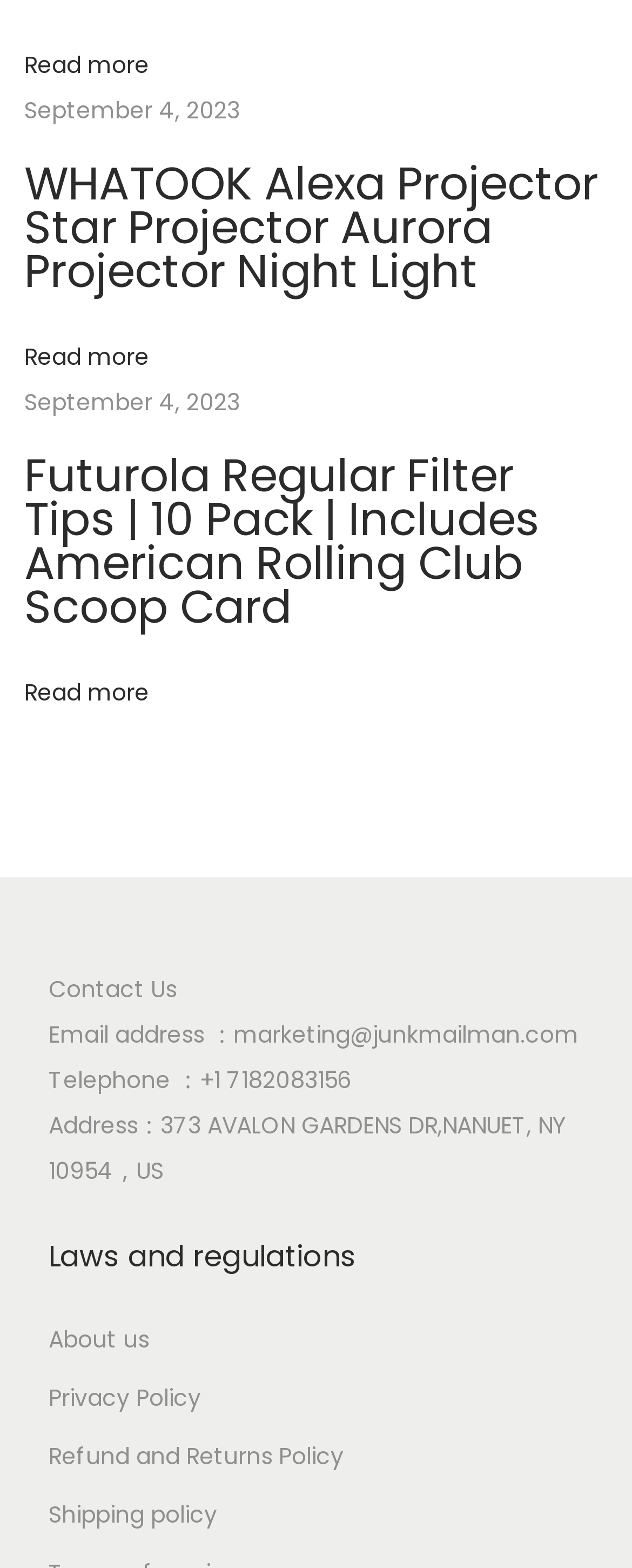Pinpoint the bounding box coordinates of the clickable element needed to complete the instruction: "View About us page". The coordinates should be provided as four float numbers between 0 and 1: [left, top, right, bottom].

[0.077, 0.844, 0.236, 0.865]